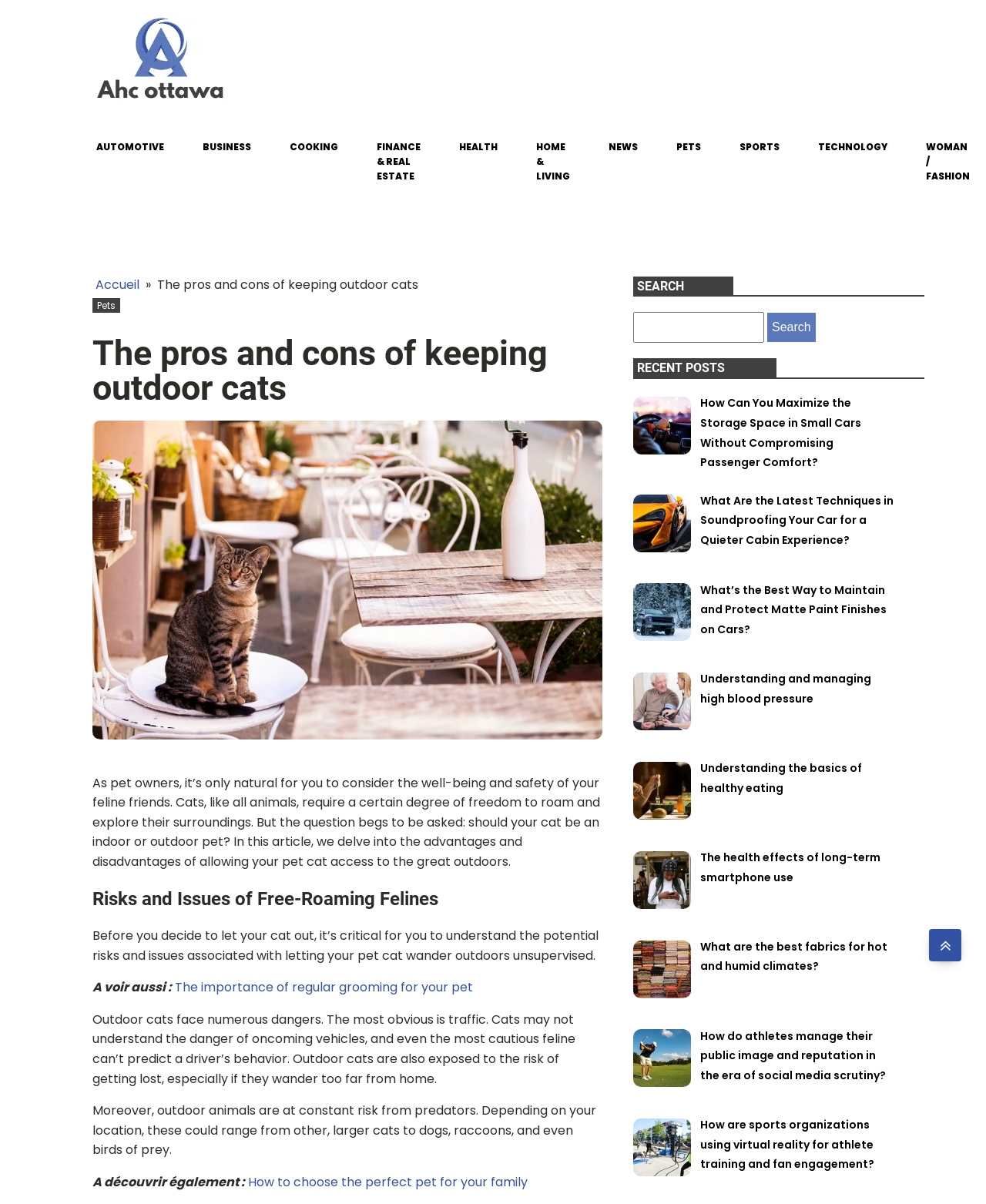Please indicate the bounding box coordinates of the element's region to be clicked to achieve the instruction: "Click on the 'PETS' link". Provide the coordinates as four float numbers between 0 and 1, i.e., [left, top, right, bottom].

[0.098, 0.248, 0.117, 0.259]